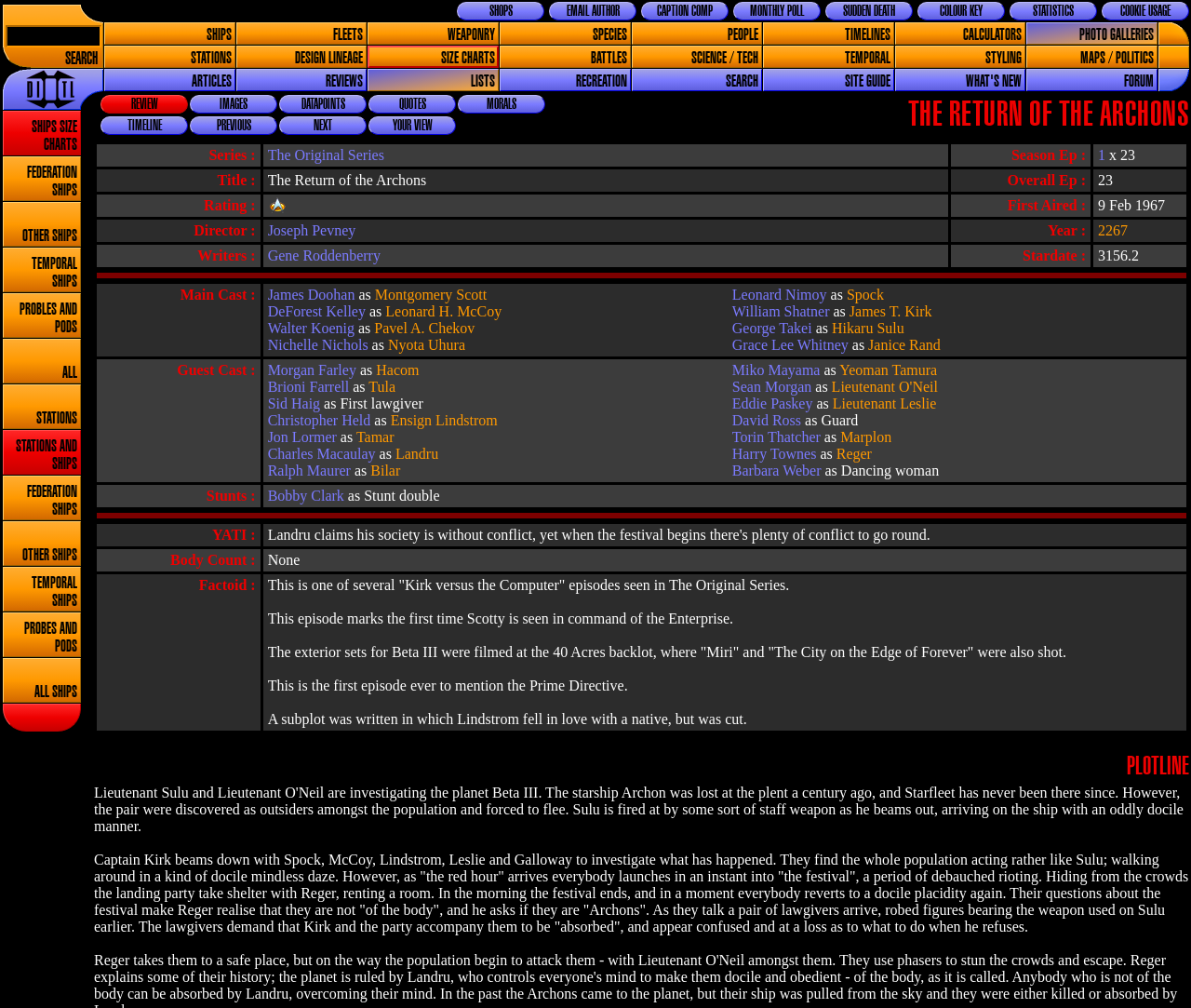Please mark the bounding box coordinates of the area that should be clicked to carry out the instruction: "Check the rating of The Return of the Archons".

[0.225, 0.196, 0.303, 0.211]